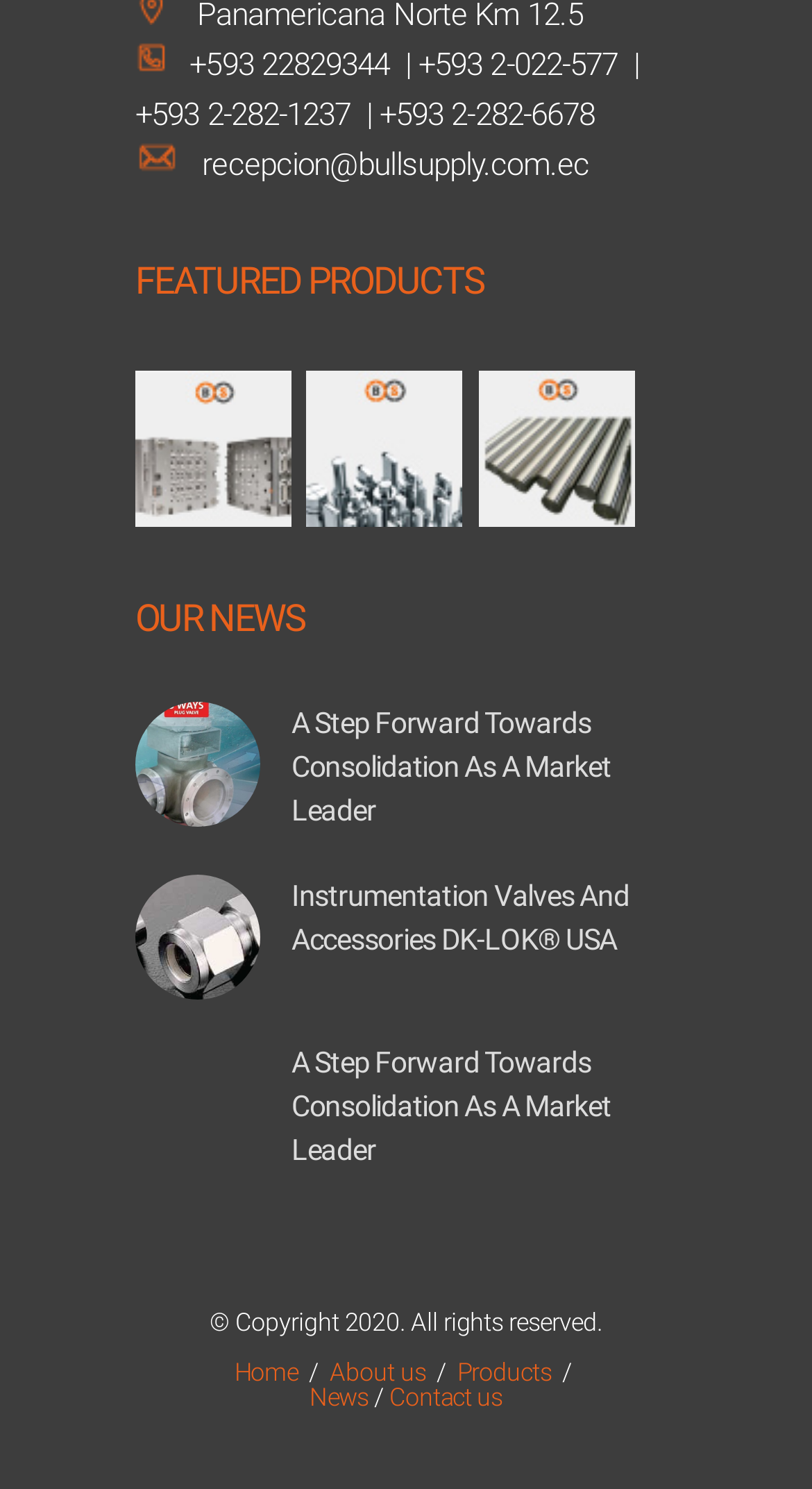What is the email address for reception?
Please ensure your answer to the question is detailed and covers all necessary aspects.

The email address for reception can be found at the top of the webpage, in the static text element that lists multiple phone numbers and an email address.